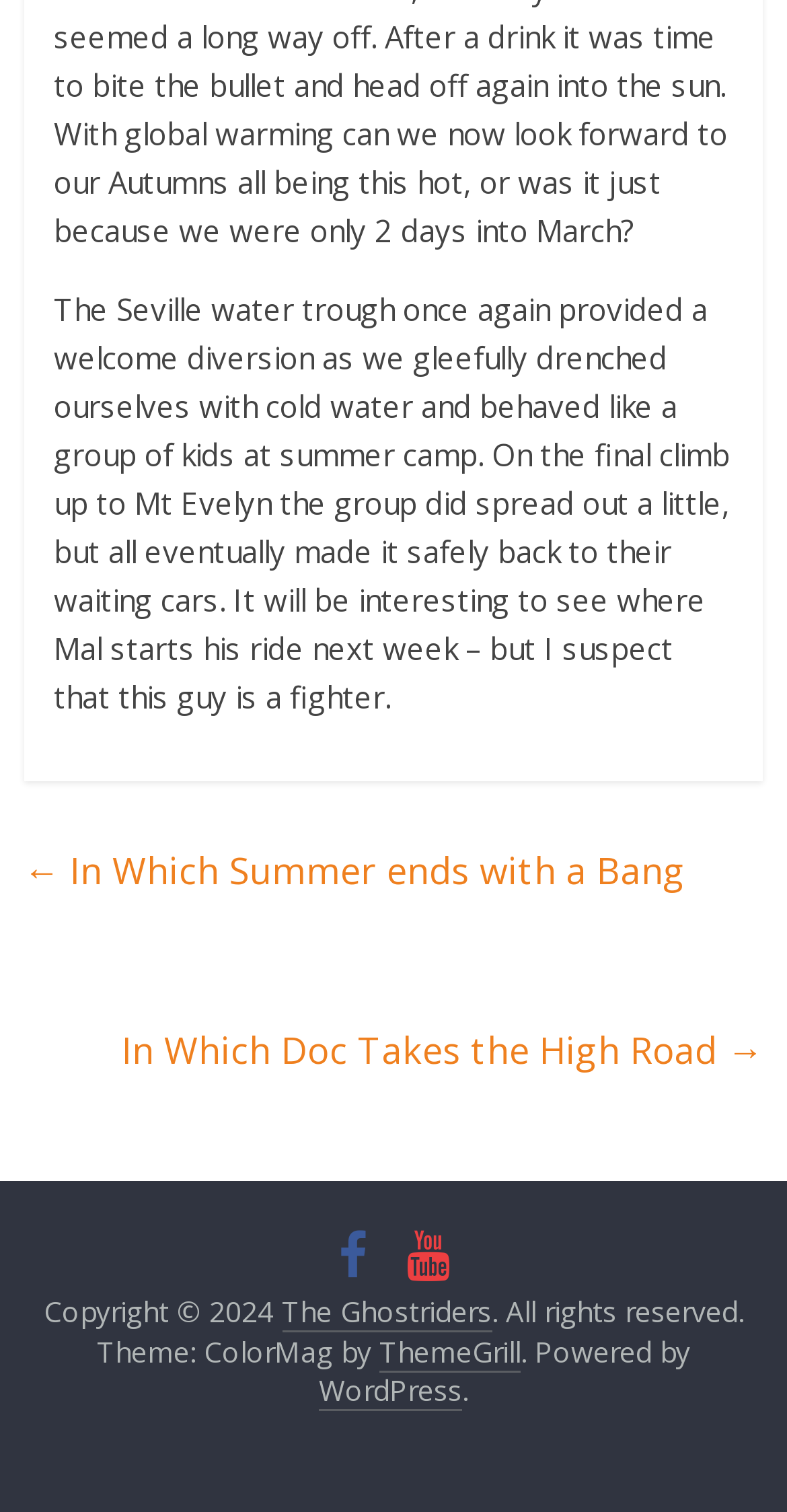What is the theme of the website?
Using the visual information from the image, give a one-word or short-phrase answer.

ColorMag